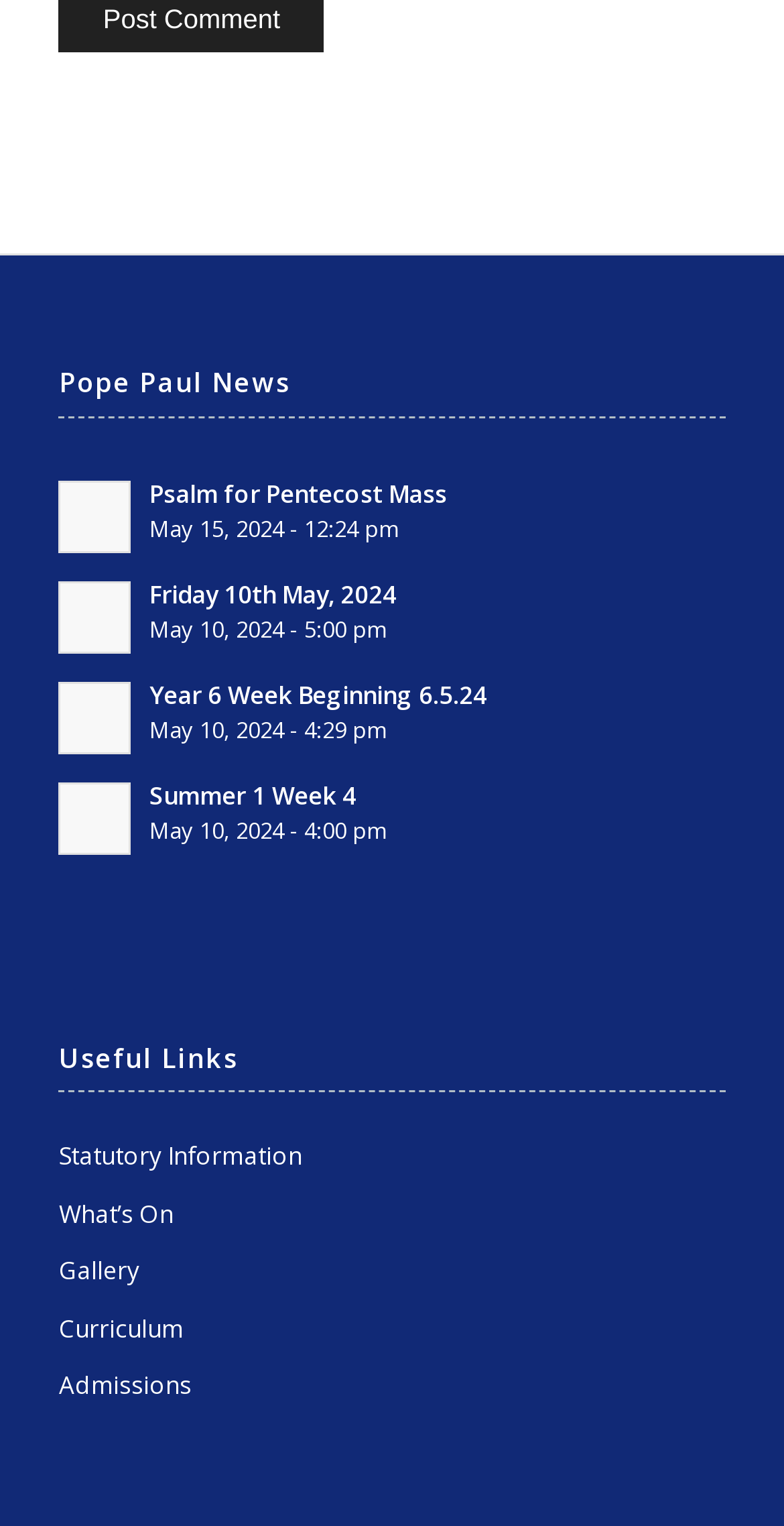Find the bounding box coordinates for the area that must be clicked to perform this action: "View Psalm for Pentecost Mass".

[0.075, 0.309, 0.925, 0.362]